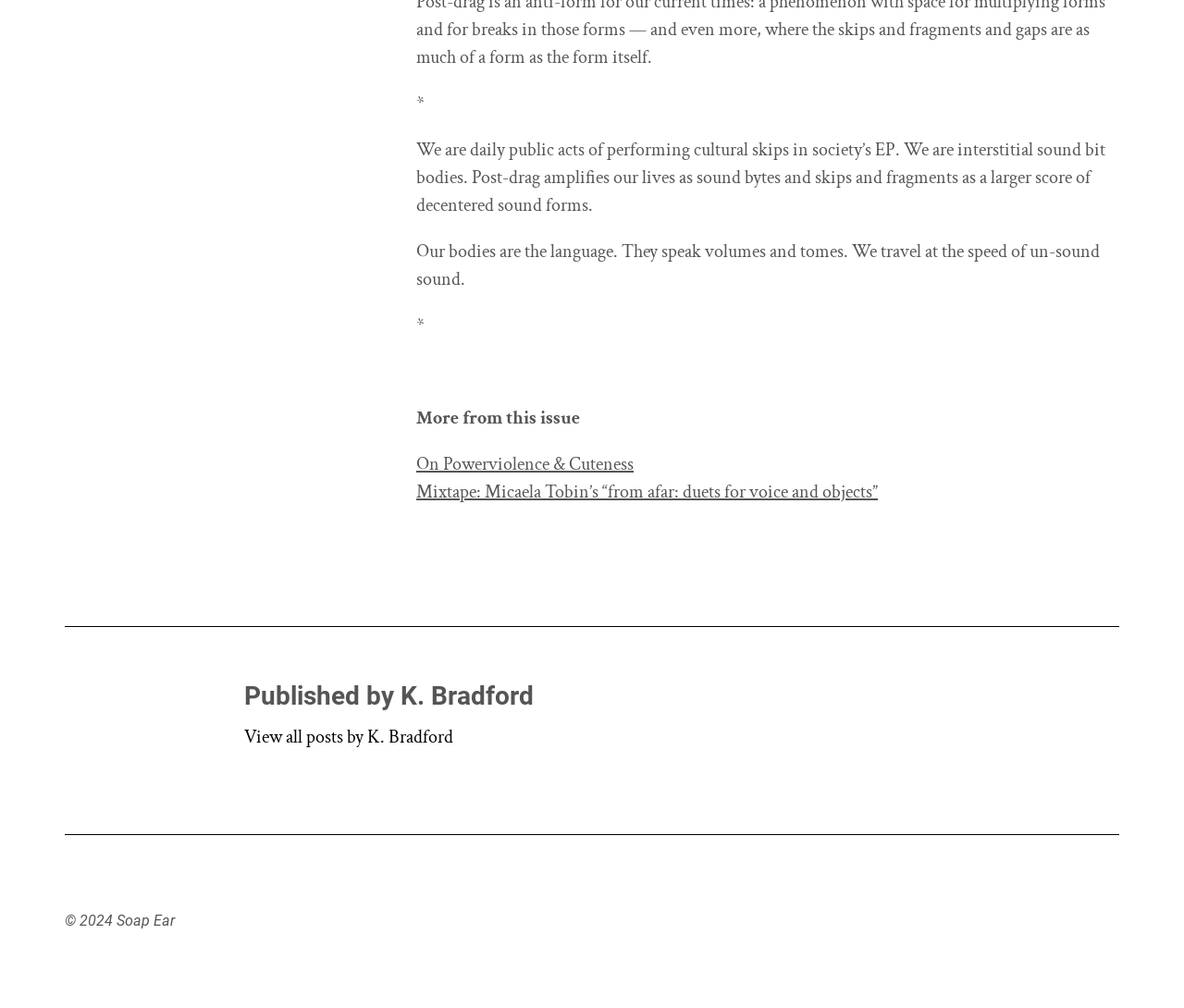Find the bounding box coordinates for the HTML element described as: "On Powerviolence & Cuteness". The coordinates should consist of four float values between 0 and 1, i.e., [left, top, right, bottom].

[0.352, 0.449, 0.535, 0.473]